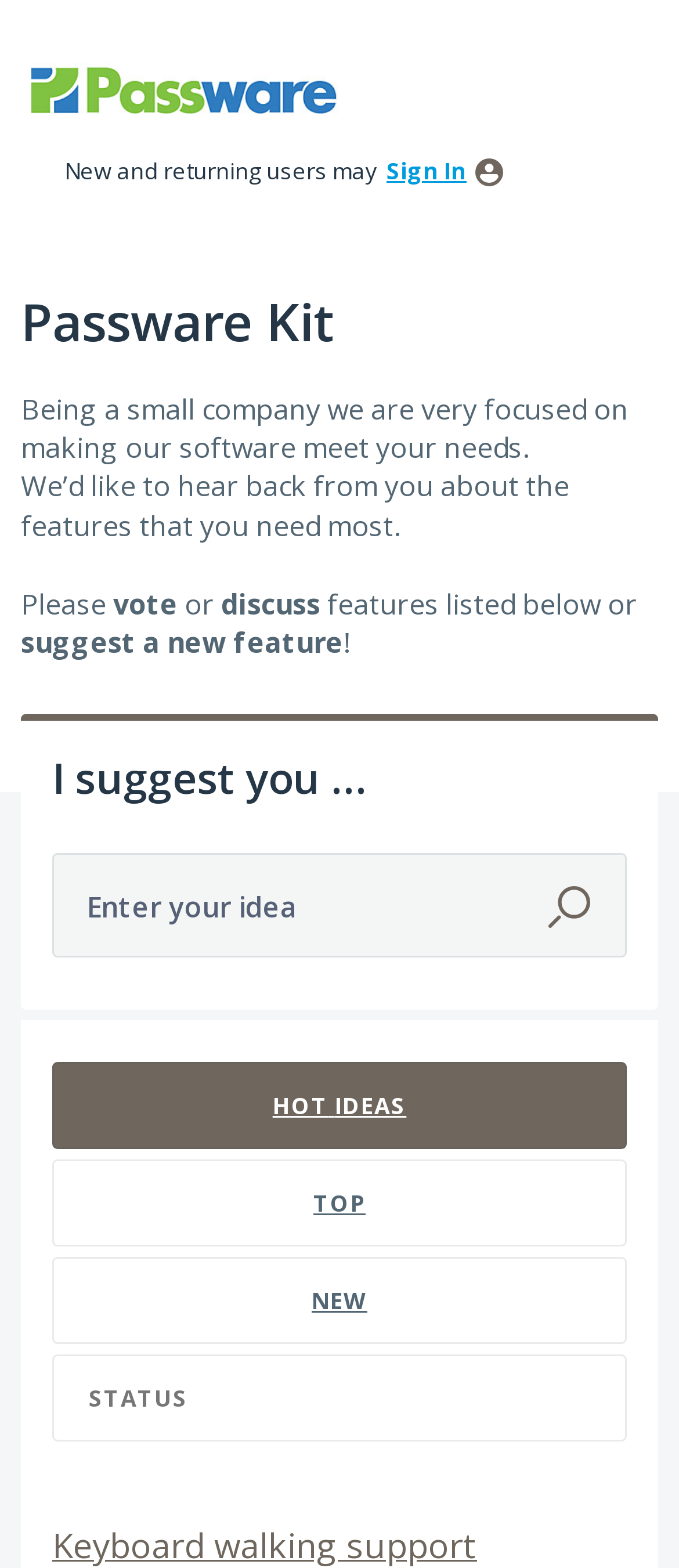Find the bounding box coordinates of the element to click in order to complete this instruction: "select English language". The bounding box coordinates must be four float numbers between 0 and 1, denoted as [left, top, right, bottom].

None